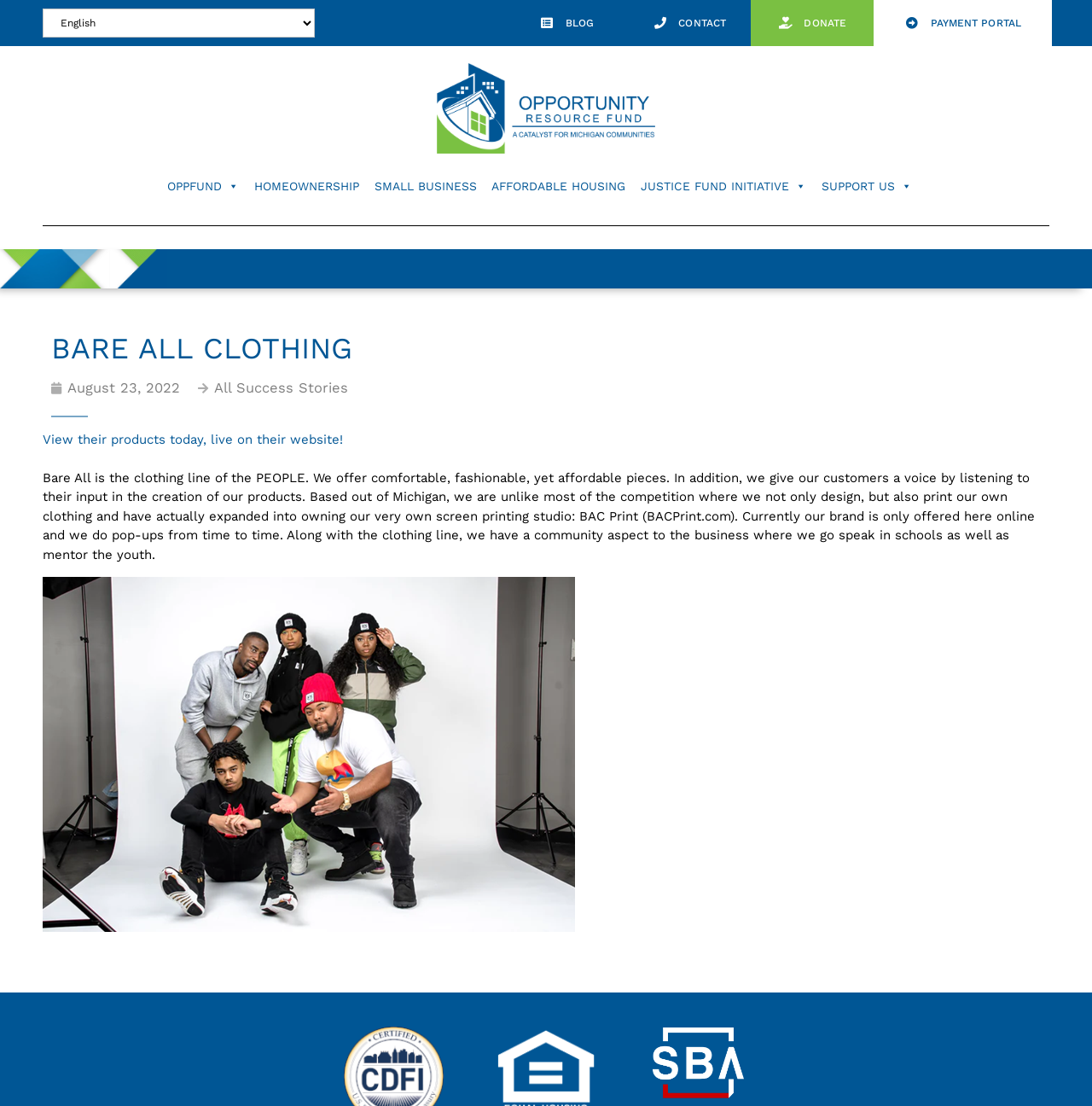Determine the bounding box coordinates of the clickable region to carry out the instruction: "Learn more about Abrams, Anticia".

None